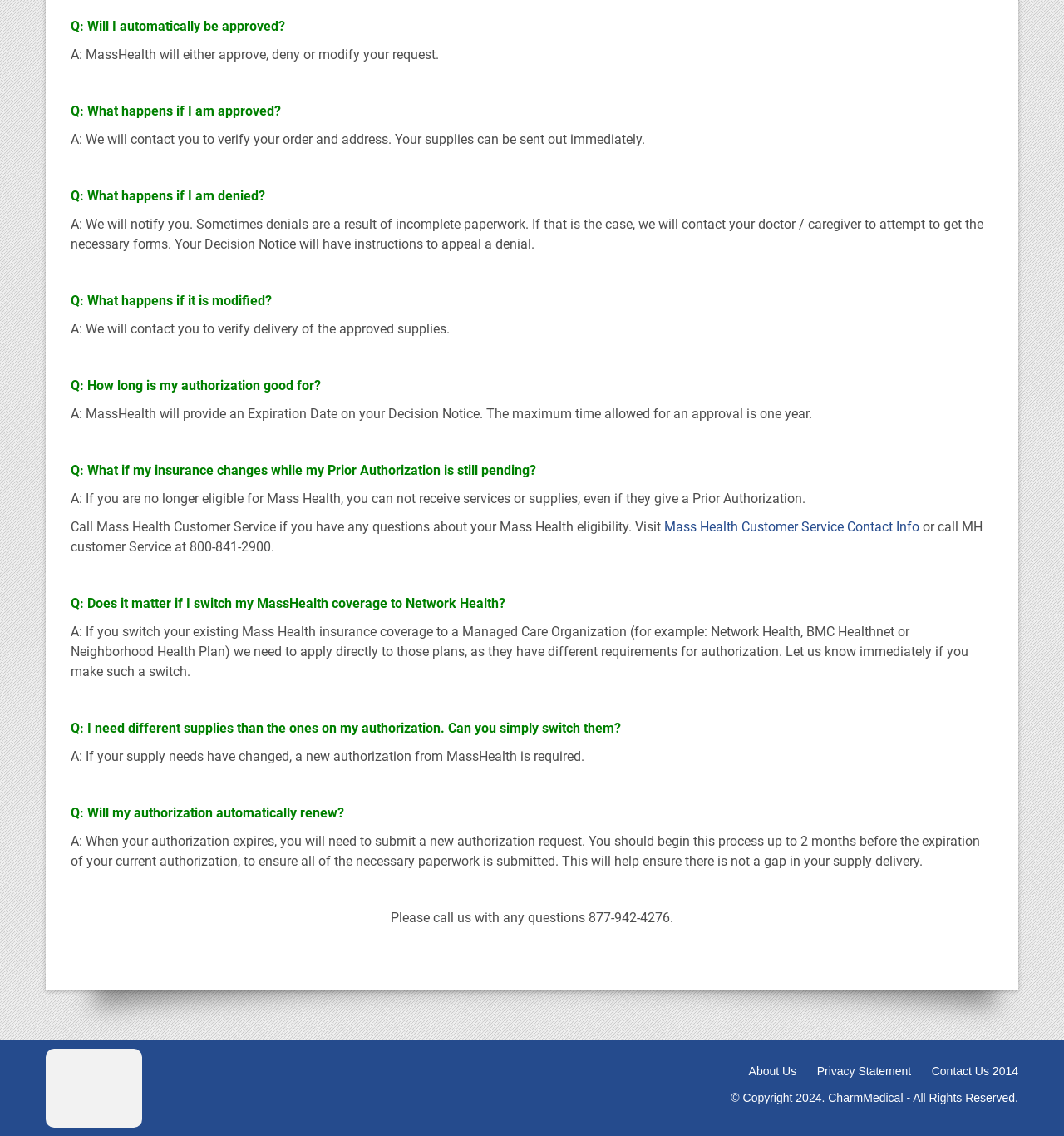Given the element description Contact Us 2014, identify the bounding box coordinates for the UI element on the webpage screenshot. The format should be (top-left x, top-left y, bottom-right x, bottom-right y), with values between 0 and 1.

[0.876, 0.935, 0.957, 0.95]